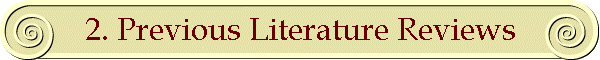What is the purpose of the section?
Look at the screenshot and give a one-word or phrase answer.

analysis of prior literature